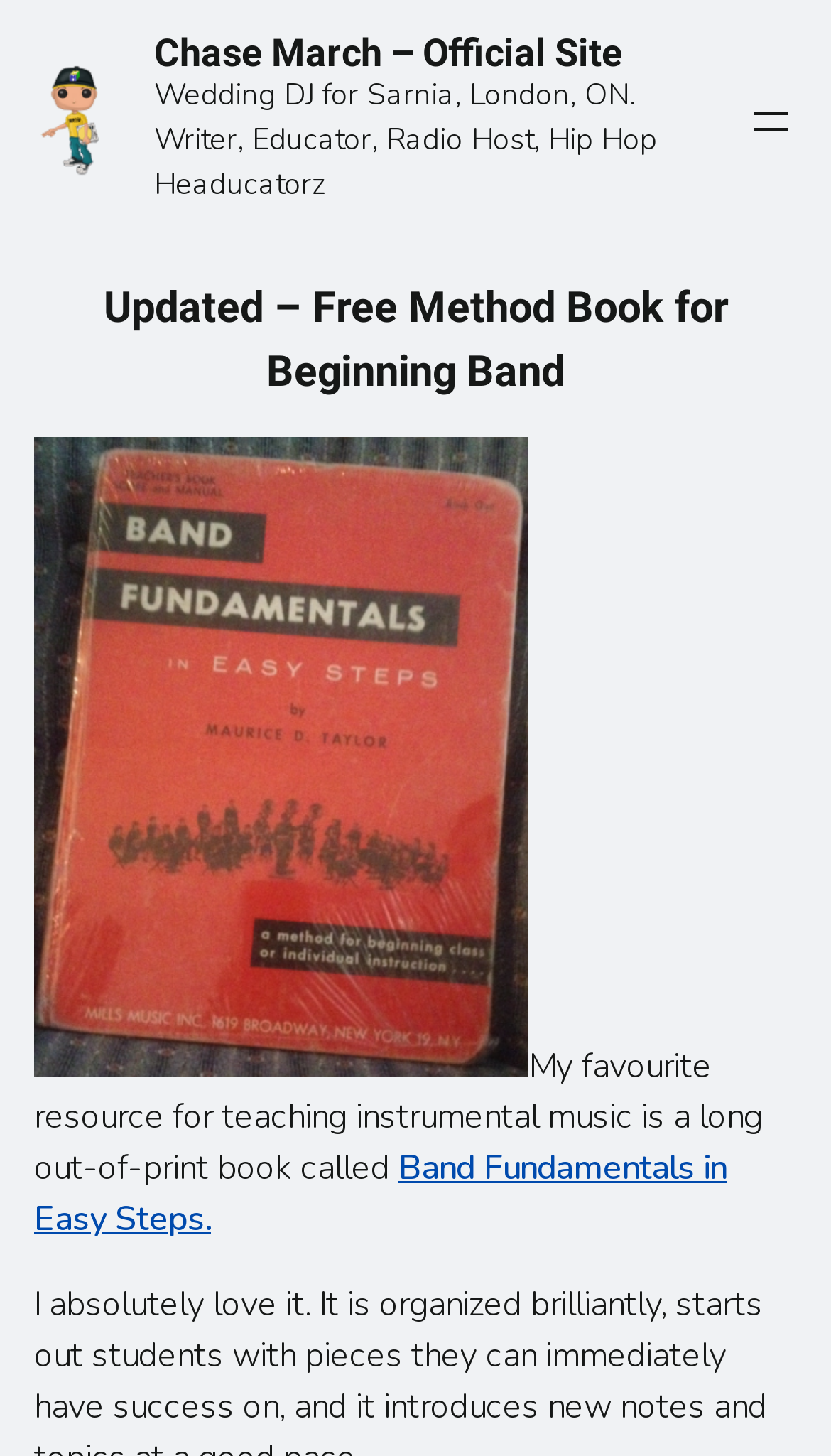Please answer the following question as detailed as possible based on the image: 
What is the purpose of the button in the navigation section?

I determined this answer by examining the navigation section and finding a button element with the text 'Open menu' and the attribute 'hasPopup: menu'. This suggests that the button is used to open a menu.